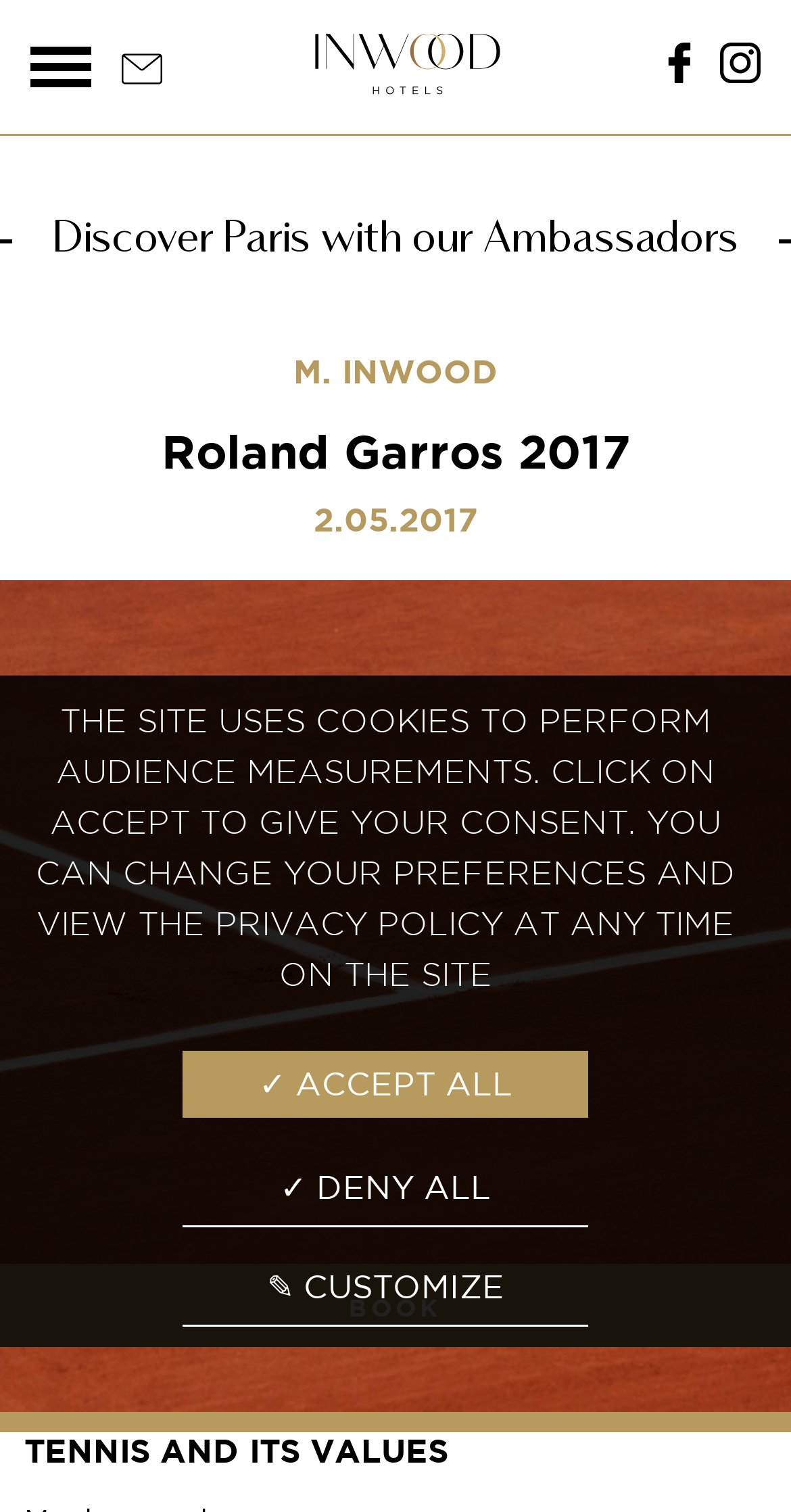Determine the heading of the webpage and extract its text content.

Roland Garros 2017